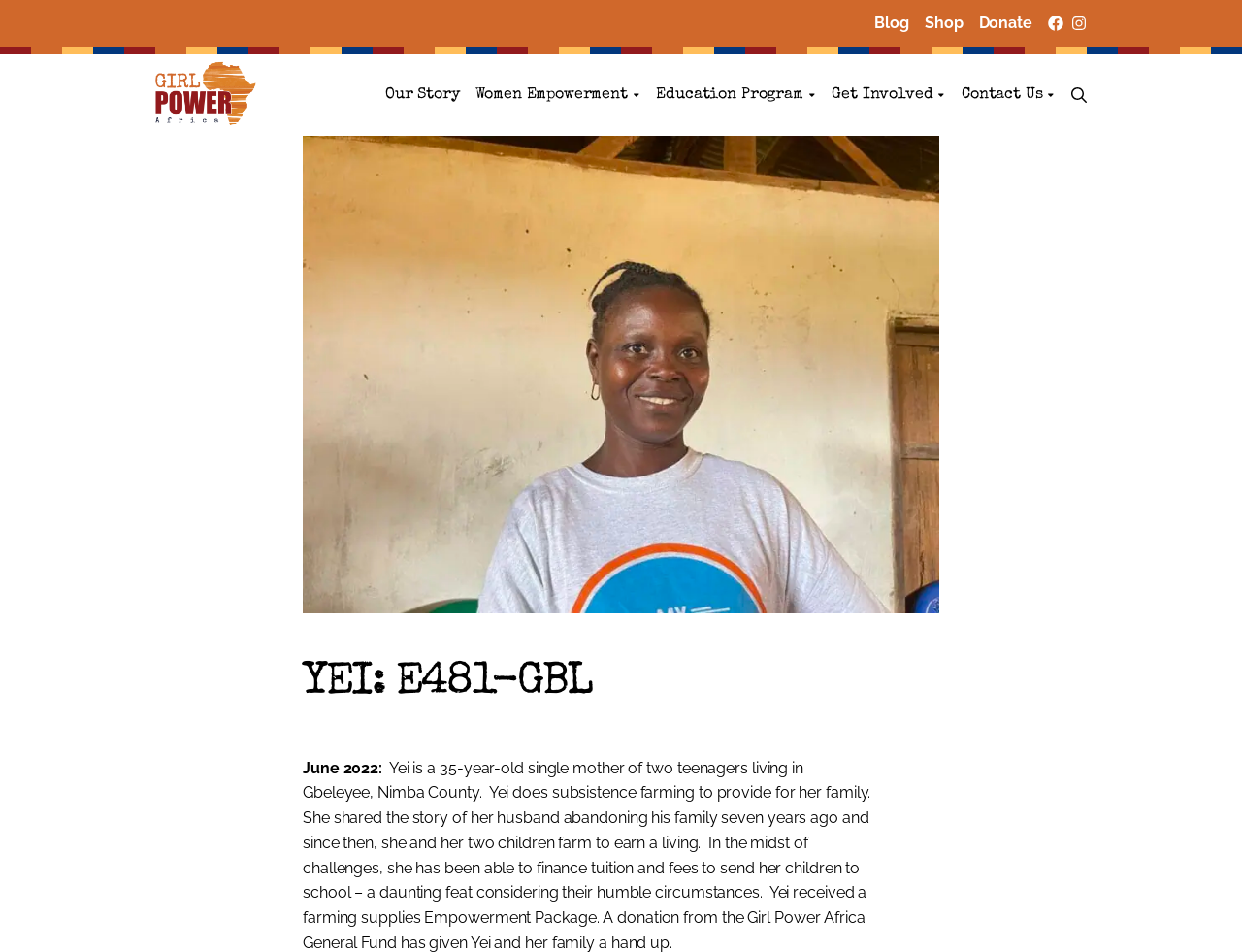Please identify the bounding box coordinates of the element that needs to be clicked to execute the following command: "Donate to Girl Power Africa". Provide the bounding box using four float numbers between 0 and 1, formatted as [left, top, right, bottom].

[0.788, 0.011, 0.831, 0.038]